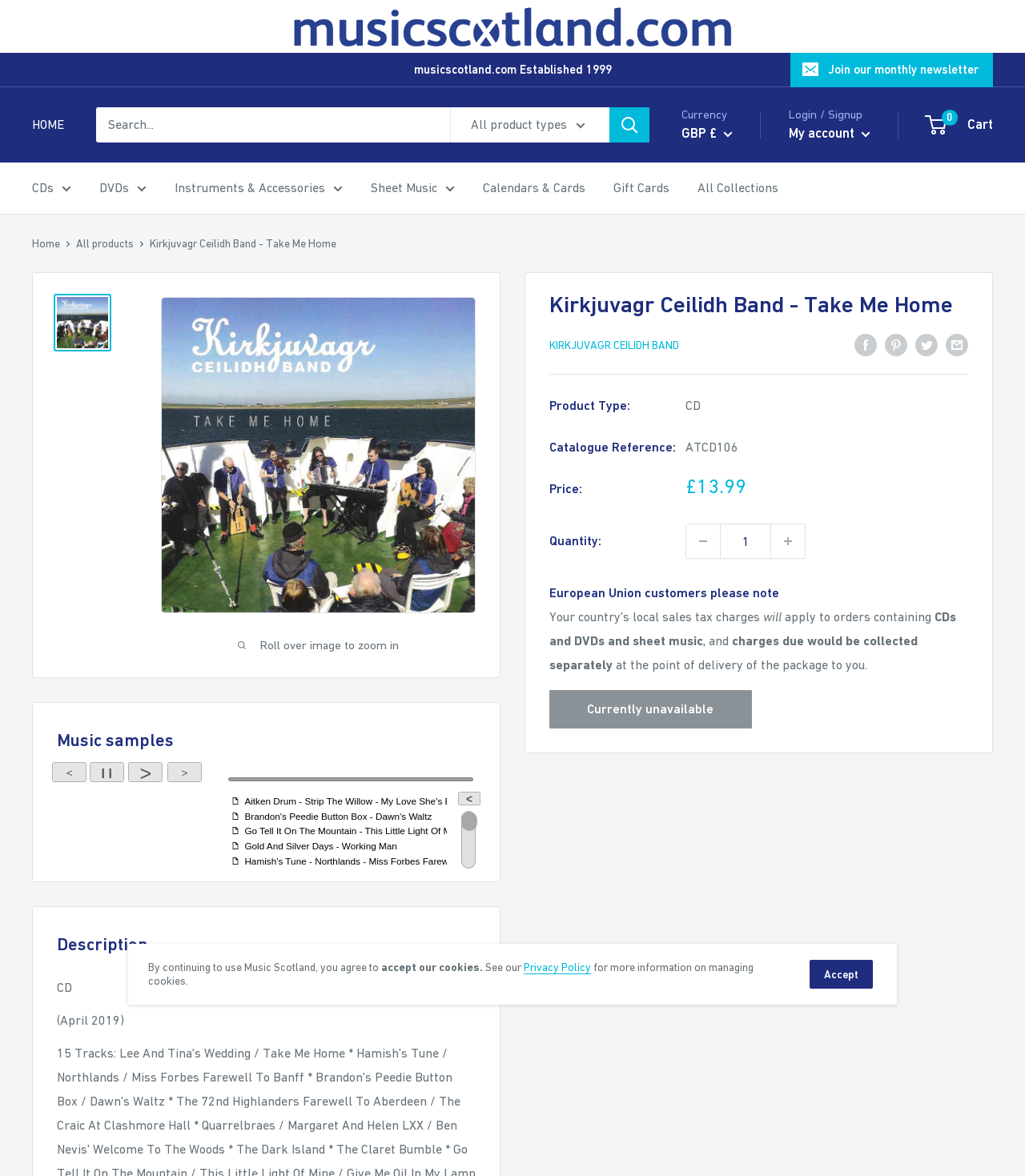Determine the bounding box coordinates of the region that needs to be clicked to achieve the task: "View the details of the Canva Pro Lifetime product".

None